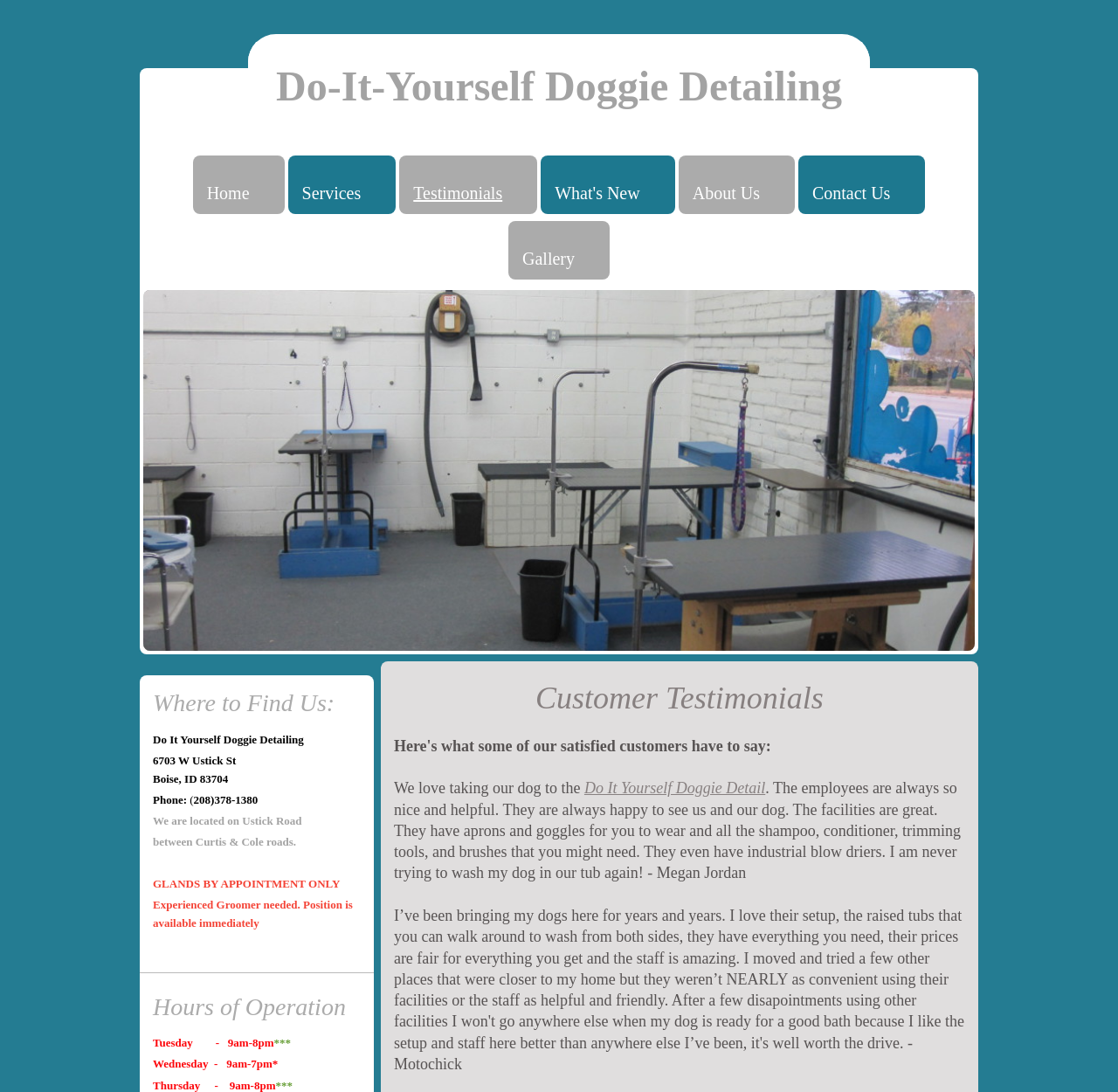Please identify the bounding box coordinates of the region to click in order to complete the given instruction: "Read the testimonial from Megan Jordan". The coordinates should be four float numbers between 0 and 1, i.e., [left, top, right, bottom].

[0.352, 0.714, 0.859, 0.808]